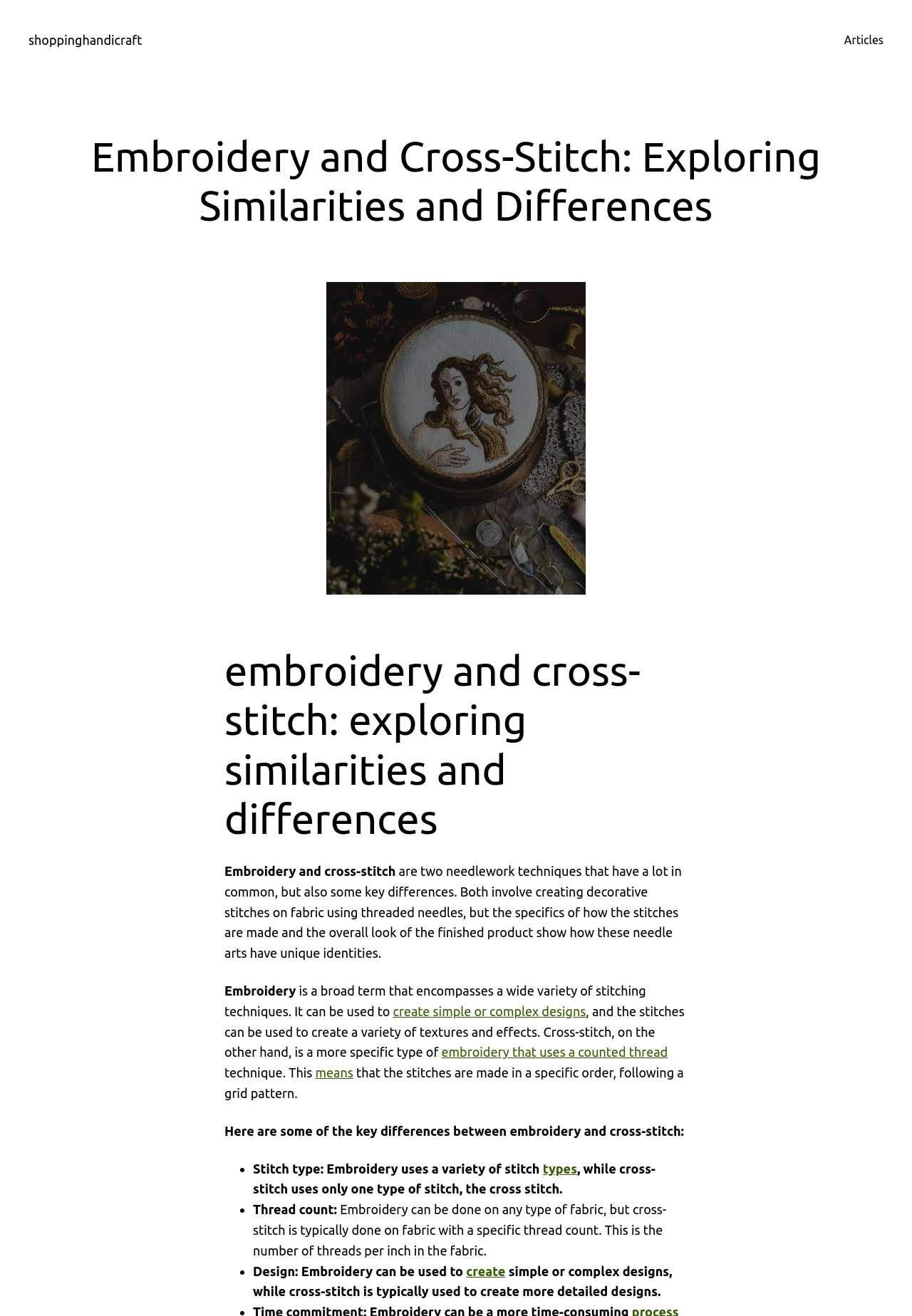Please locate and retrieve the main header text of the webpage.

Embroidery and Cross-Stitch: Exploring Similarities and Differences